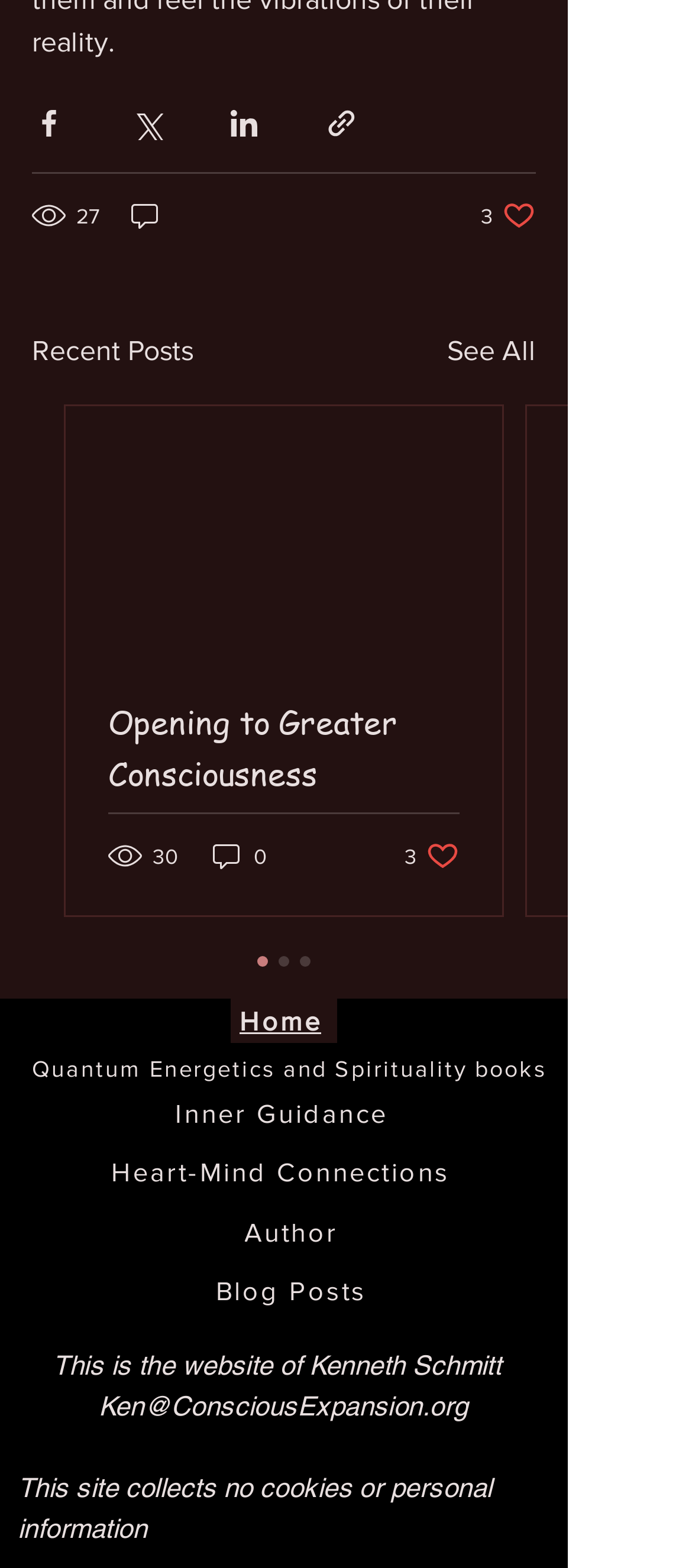What is the website about?
Please provide an in-depth and detailed response to the question.

The links at the top of the webpage, including 'Quantum Energetics and Spirituality books', 'Inner Guidance', and 'Heart-Mind Connections', suggest that the website is related to Quantum Energetics and Spirituality, and may contain blog posts, books, and other resources on these topics.